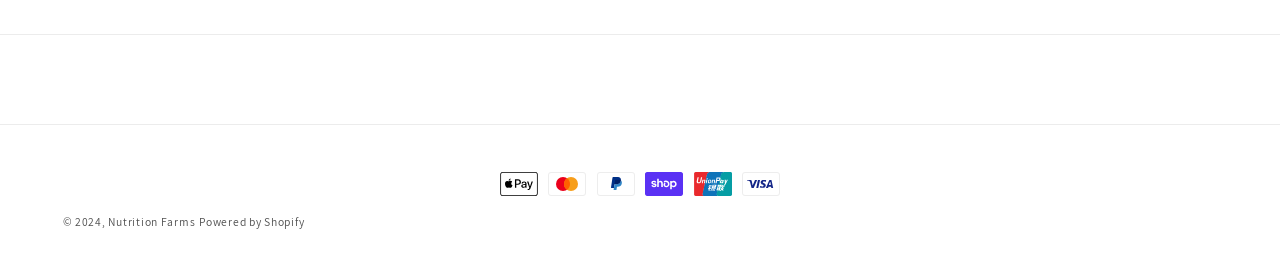Based on the image, provide a detailed response to the question:
How many payment methods are displayed?

There are six payment method images displayed on the webpage, which are Apple Pay, Mastercard, PayPal, Shop Pay, Union Pay, and Visa.